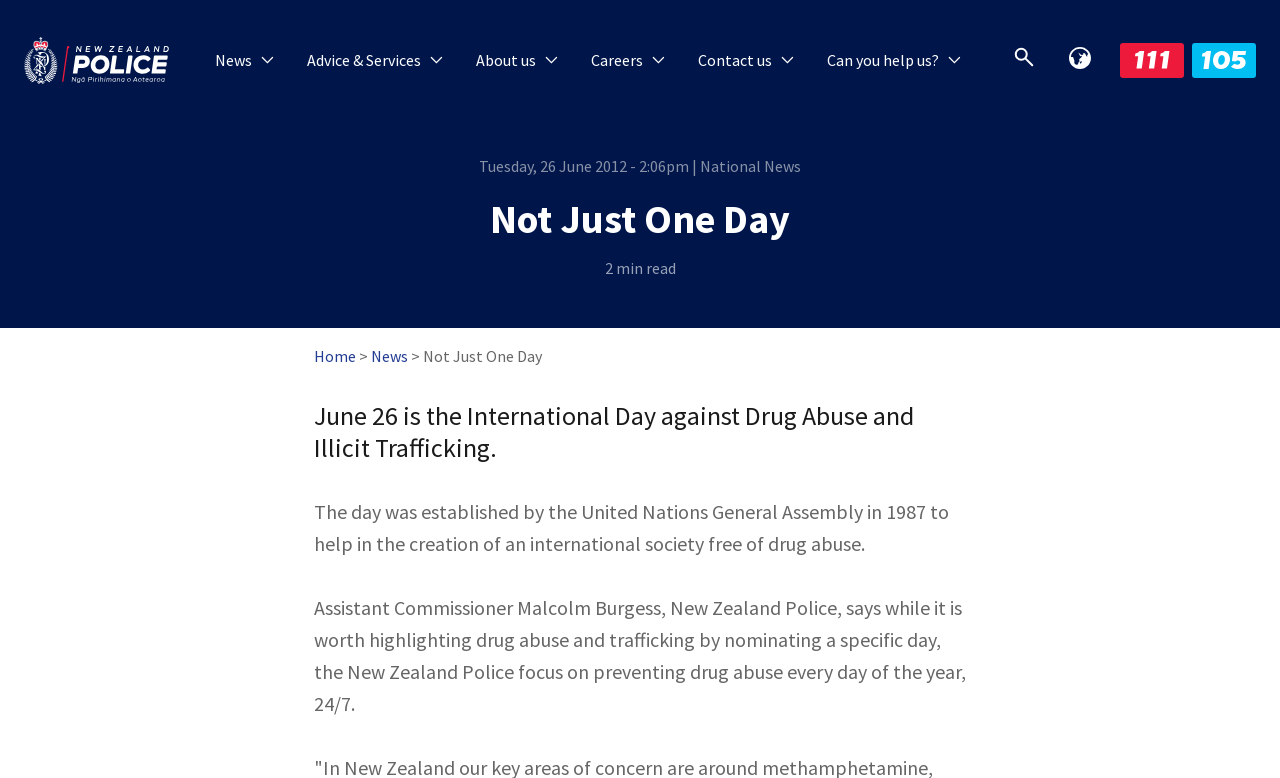Can you identify and provide the main heading of the webpage?

Not Just One Day